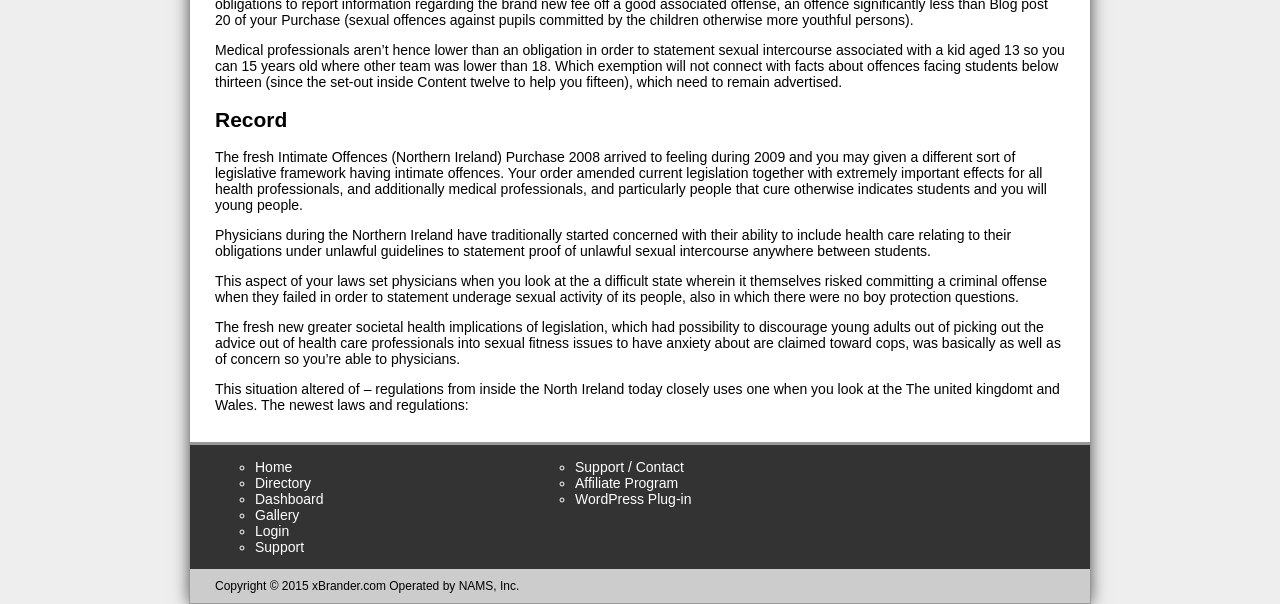Extract the bounding box coordinates for the UI element described as: "Affiliate Program".

[0.449, 0.787, 0.53, 0.813]